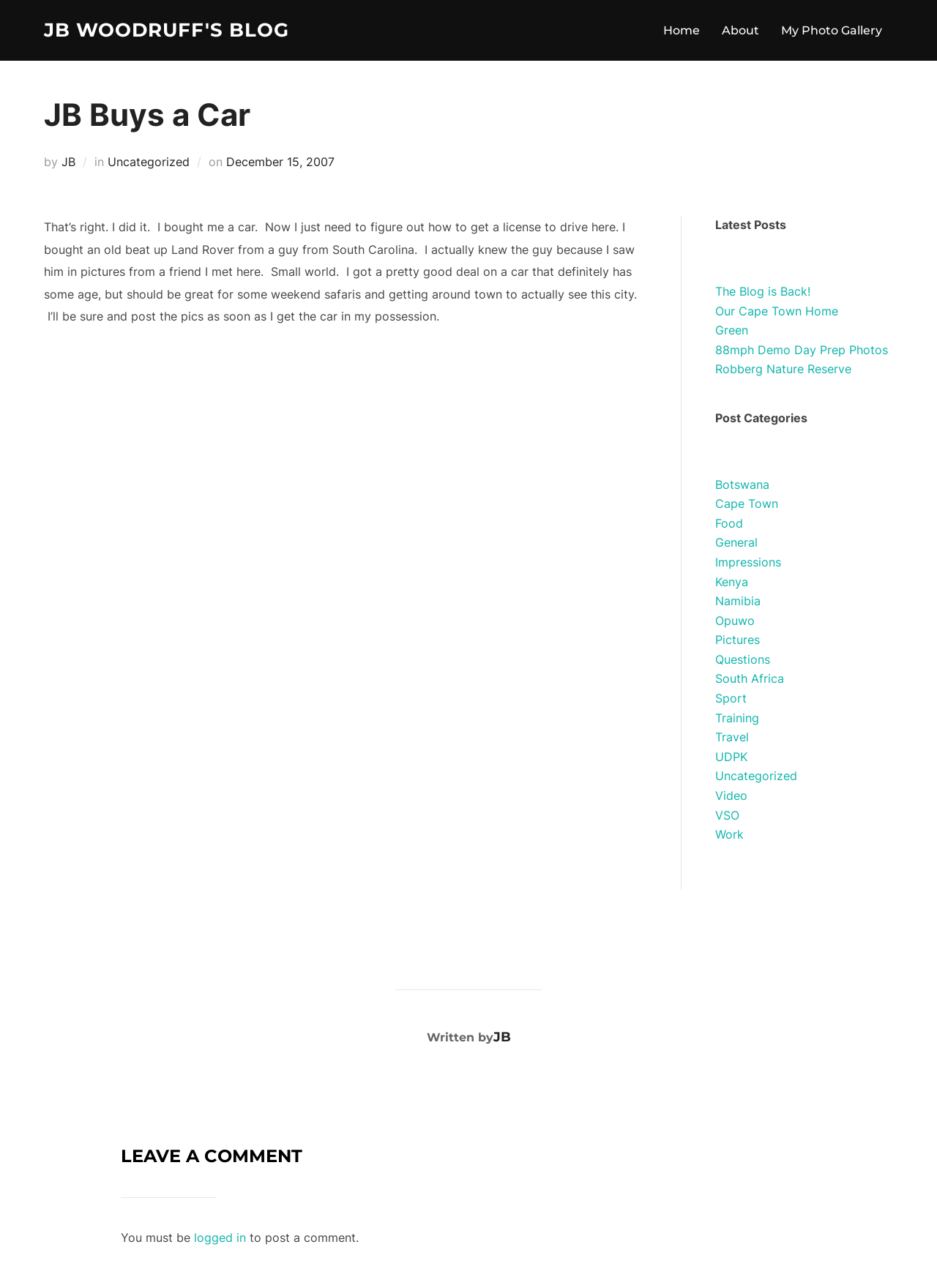Locate the bounding box coordinates of the element that needs to be clicked to carry out the instruction: "Click on the 'About' link". The coordinates should be given as four float numbers ranging from 0 to 1, i.e., [left, top, right, bottom].

[0.77, 0.013, 0.81, 0.034]